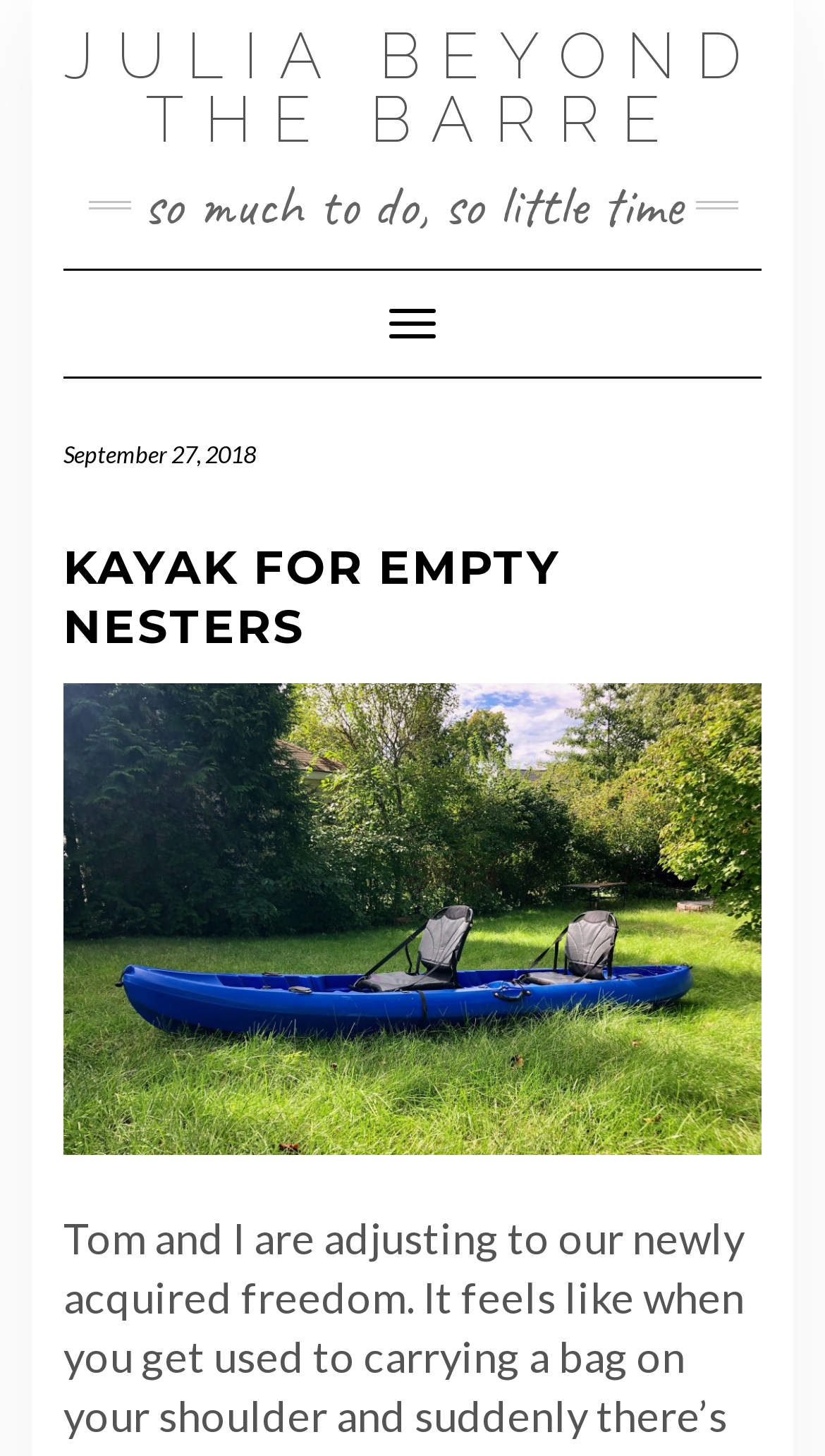For the element described, predict the bounding box coordinates as (top-left x, top-left y, bottom-right x, bottom-right y). All values should be between 0 and 1. Element description: Julia Beyond the Barre

[0.077, 0.013, 0.923, 0.108]